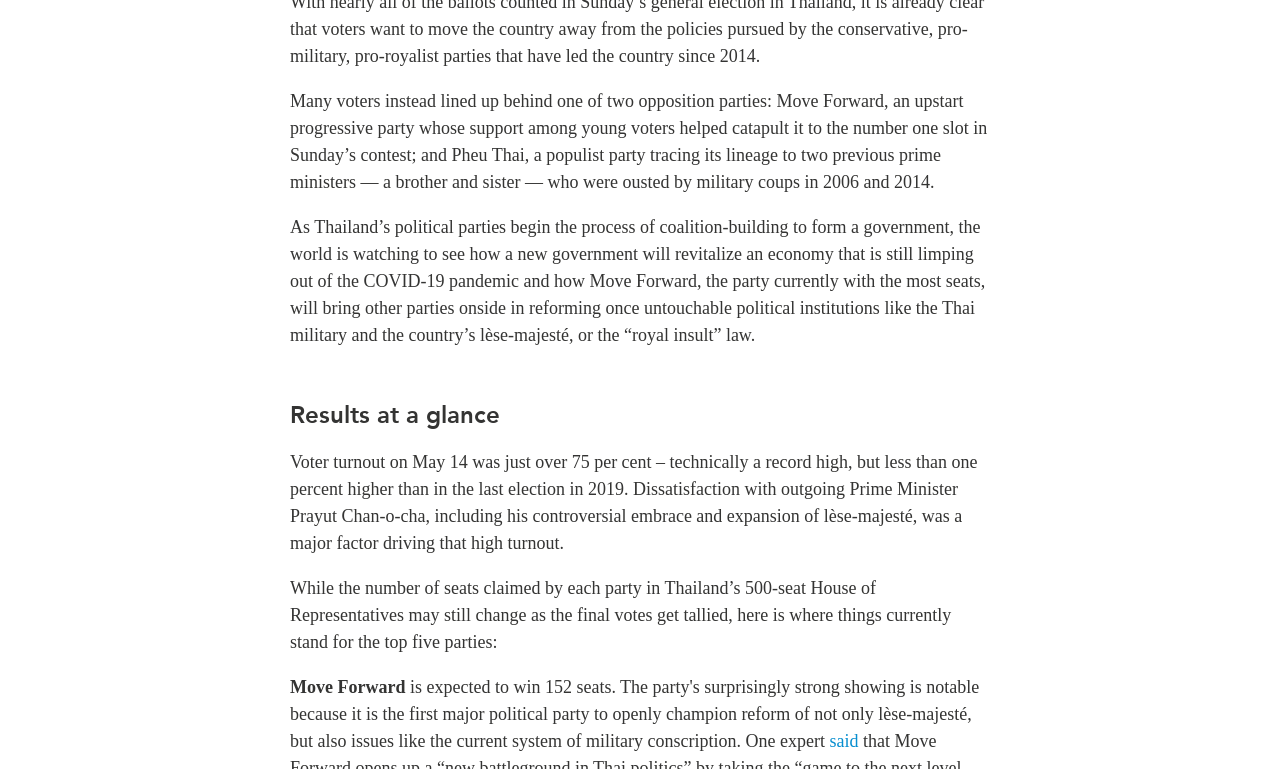Based on the element description "Case Studies", predict the bounding box coordinates of the UI element.

[0.517, 0.039, 0.581, 0.065]